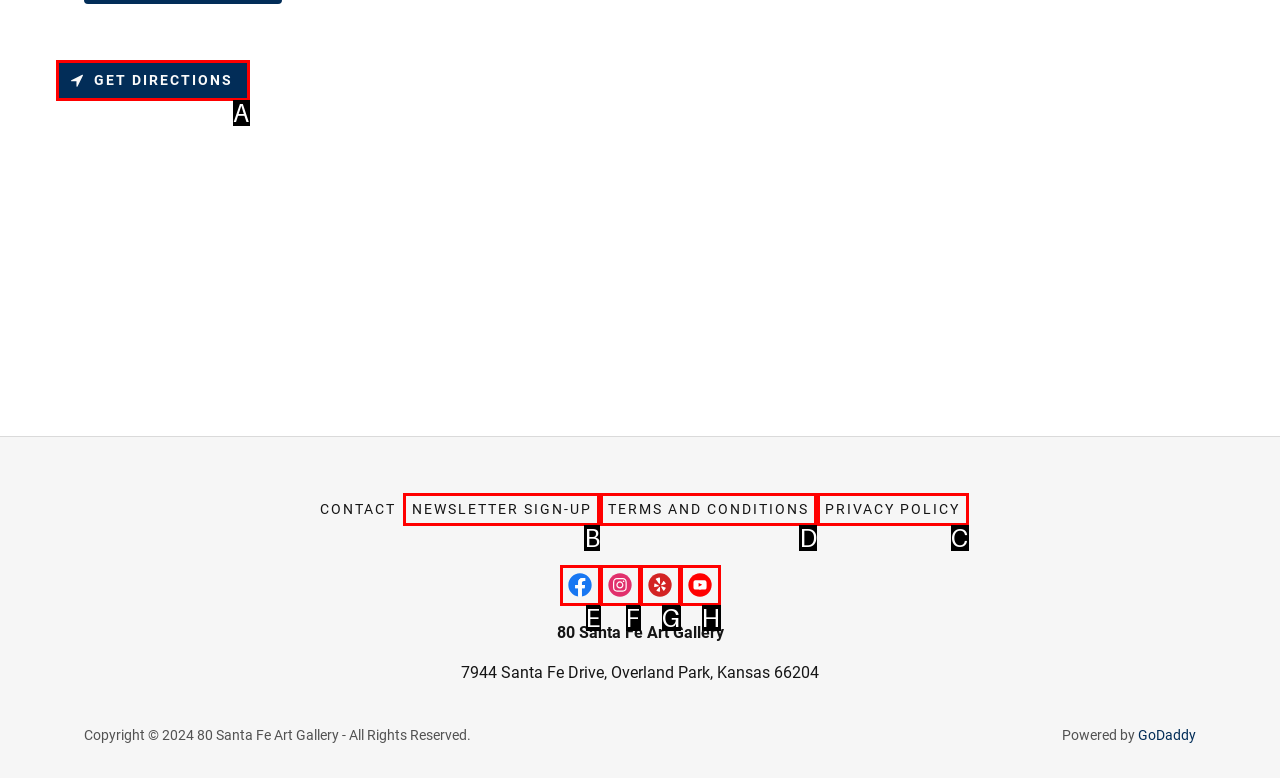Determine which letter corresponds to the UI element to click for this task: View terms and conditions
Respond with the letter from the available options.

D